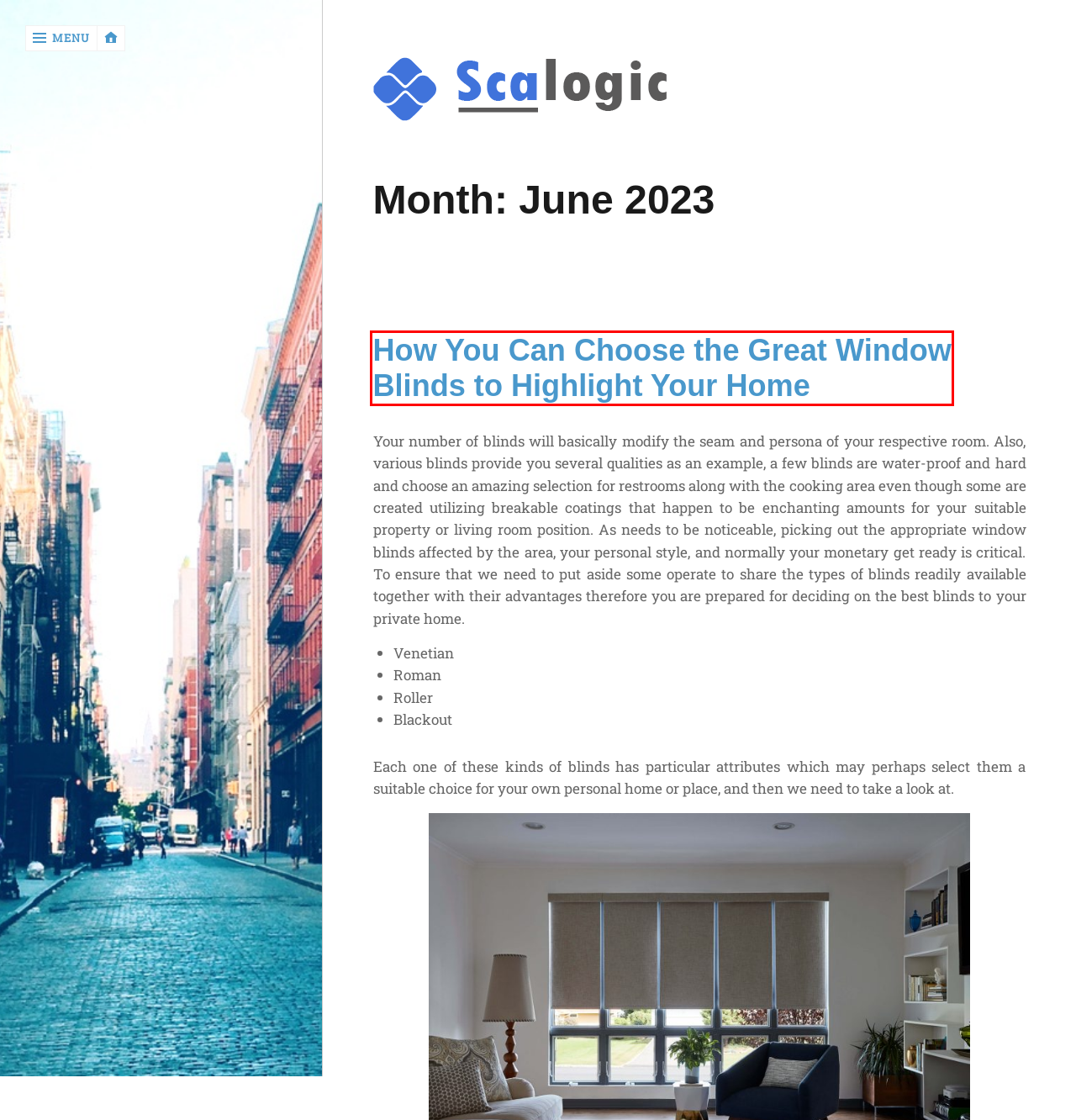Provided is a screenshot of a webpage with a red bounding box around an element. Select the most accurate webpage description for the page that appears after clicking the highlighted element. Here are the candidates:
A. Law – Scalogic
B. Travel – Scalogic
C. Scalogic
D. Shopping – Scalogic
E. Roof Cleaning Oldham | Best Roof Cleaners | Just Clean Property Care
F. How You Can Choose the Great Window Blinds to Highlight Your Home – Scalogic
G. Finance – Scalogic
H. Business – Scalogic

F